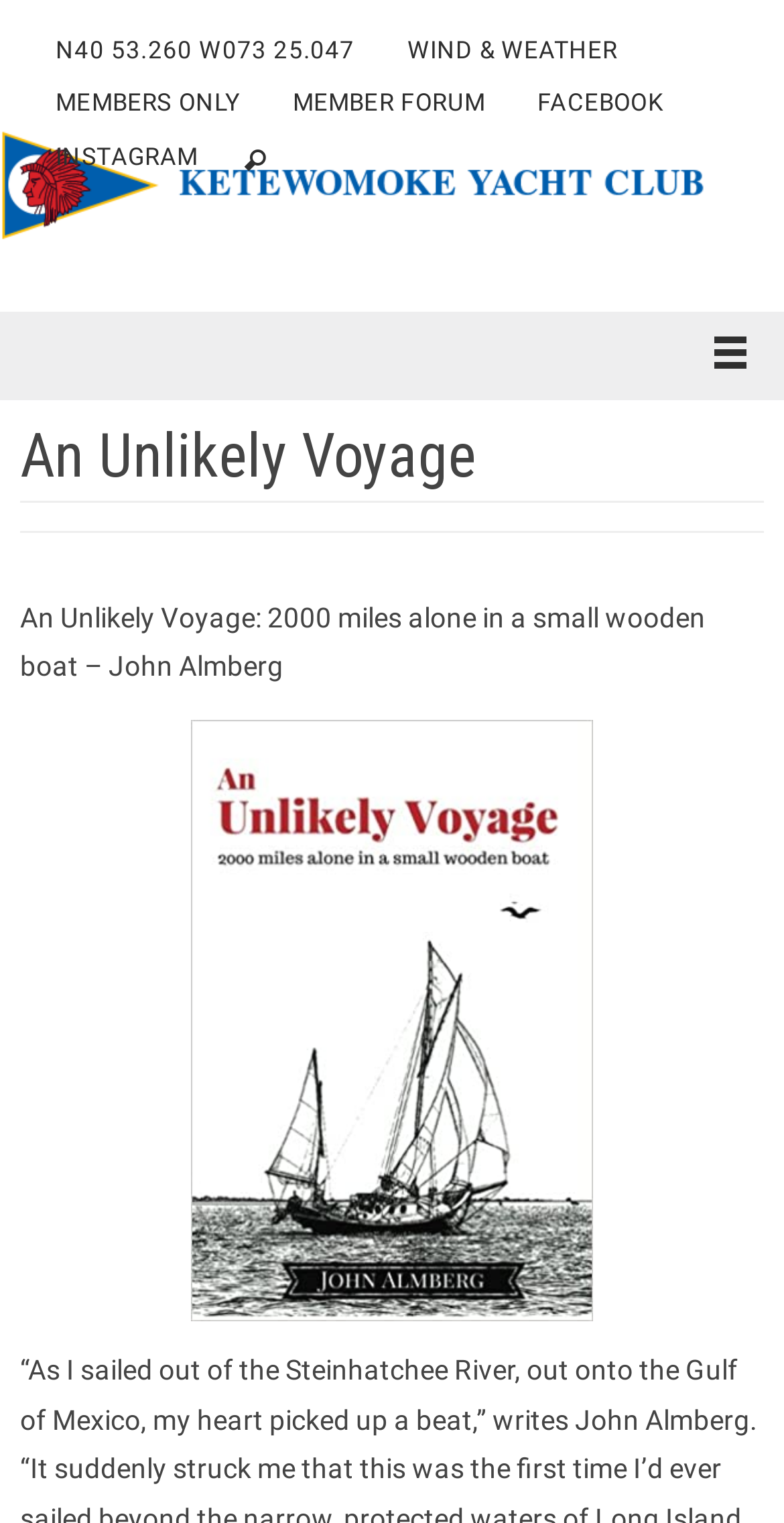What is the name of the yacht club?
Provide a concise answer using a single word or phrase based on the image.

Ketewomoke Yacht Club